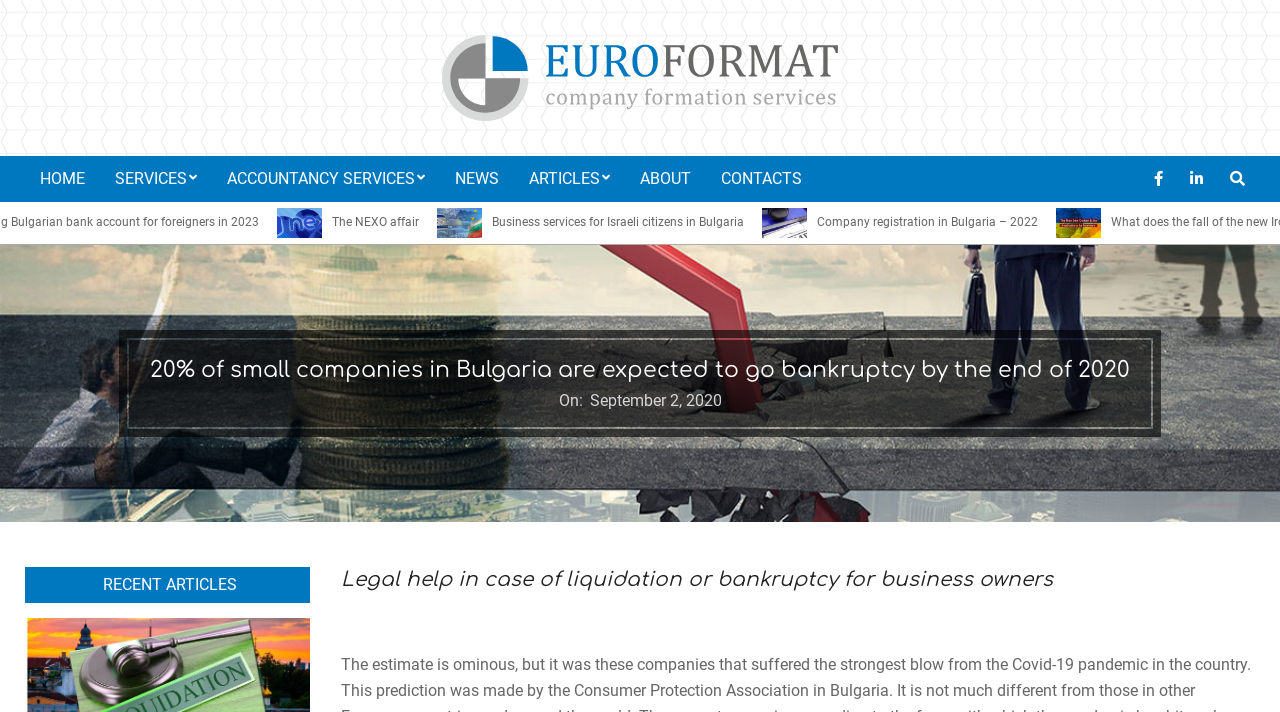Please find the bounding box coordinates of the clickable region needed to complete the following instruction: "View RECENT ARTICLES". The bounding box coordinates must consist of four float numbers between 0 and 1, i.e., [left, top, right, bottom].

[0.02, 0.797, 0.242, 0.846]